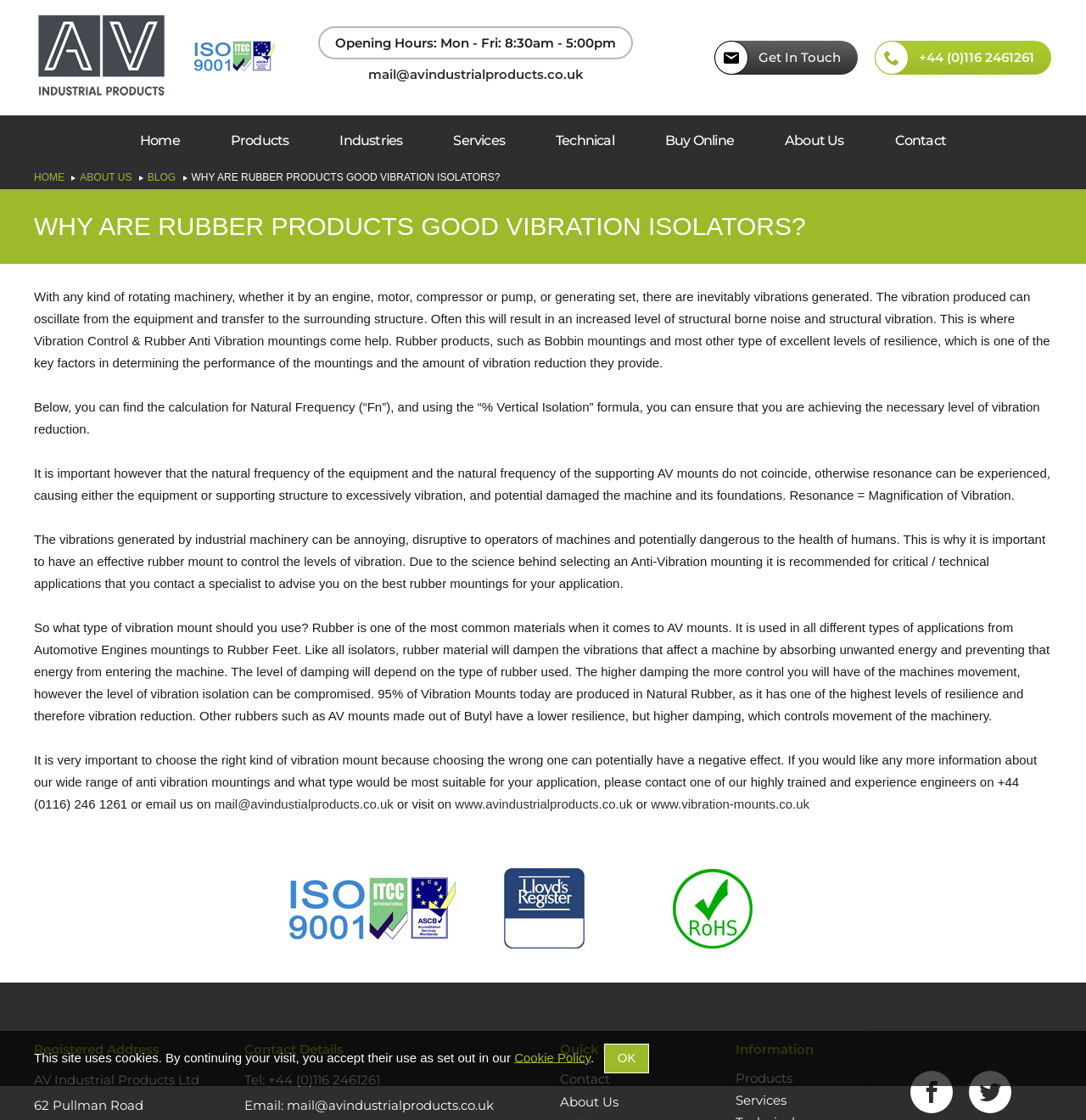Identify the coordinates of the bounding box for the element that must be clicked to accomplish the instruction: "Get in touch with the company".

[0.698, 0.044, 0.774, 0.058]